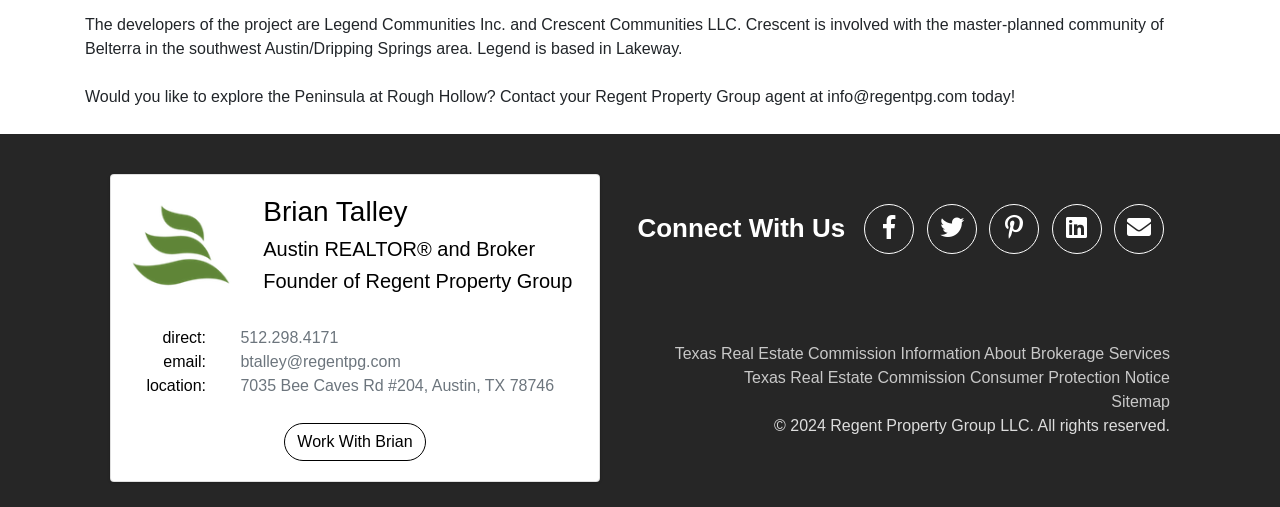Please specify the bounding box coordinates of the region to click in order to perform the following instruction: "Connect with us on Facebook".

[0.675, 0.401, 0.714, 0.5]